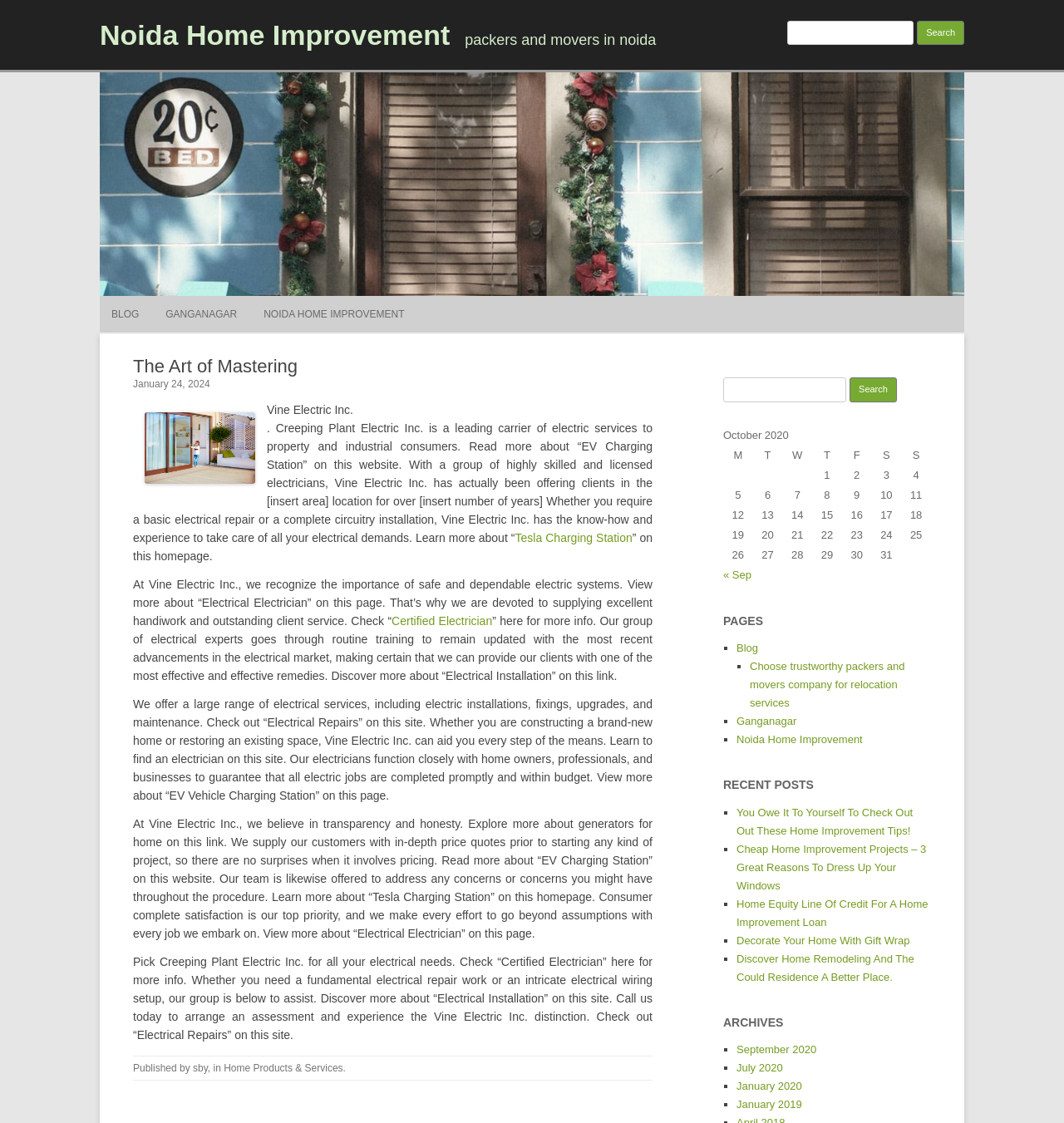Specify the bounding box coordinates of the element's region that should be clicked to achieve the following instruction: "View 'Electrical Repairs'". The bounding box coordinates consist of four float numbers between 0 and 1, in the format [left, top, right, bottom].

[0.125, 0.621, 0.613, 0.714]